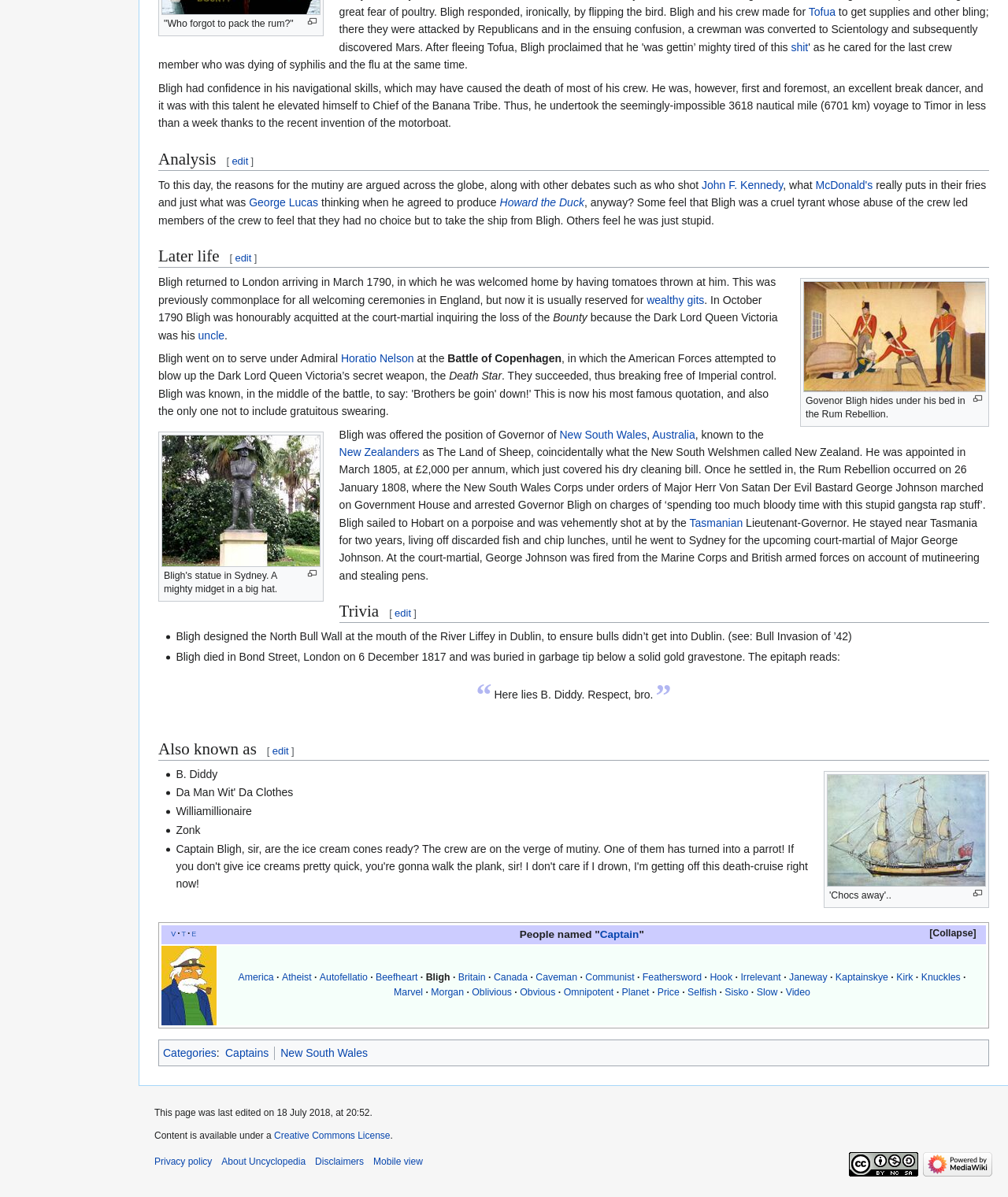Who was the Dark Lord Queen Victoria's uncle?
Utilize the information in the image to give a detailed answer to the question.

The webpage states that Bligh was honourably acquitted at the court-martial inquiring the loss of the Bounty because the Dark Lord Queen Victoria was his uncle.